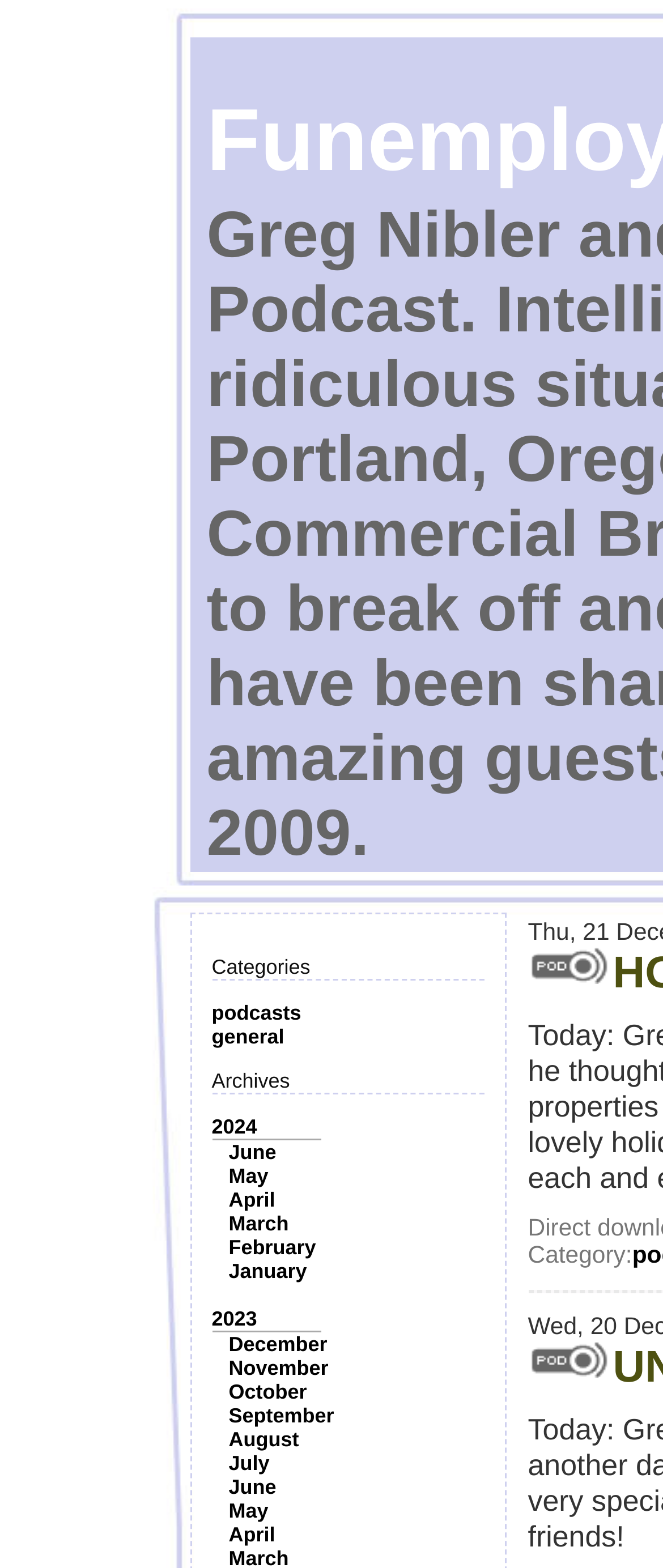Kindly provide the bounding box coordinates of the section you need to click on to fulfill the given instruction: "click on podcasts".

[0.319, 0.638, 0.454, 0.654]